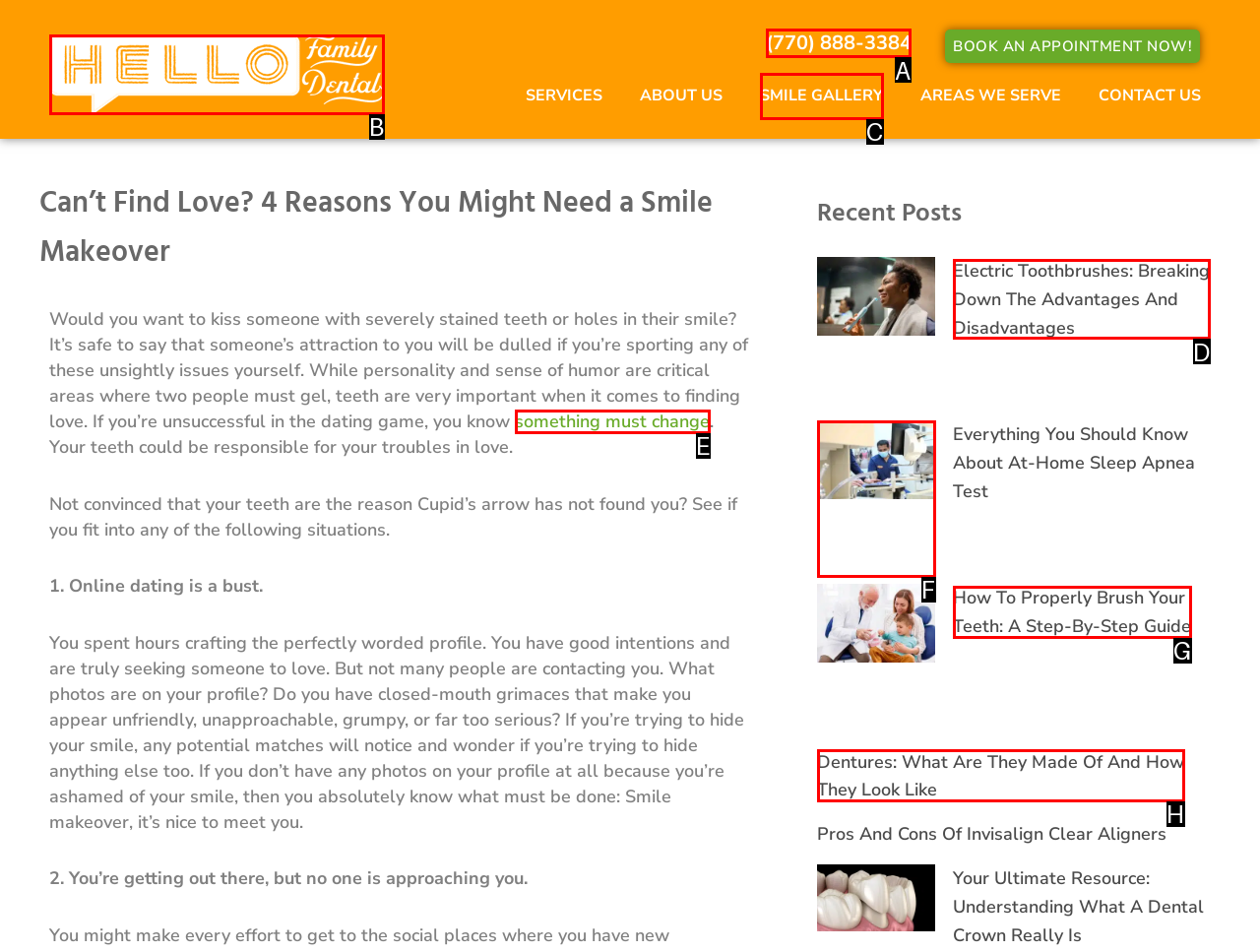Identify which HTML element should be clicked to fulfill this instruction: Call the phone number (770) 888-3384 Reply with the correct option's letter.

A